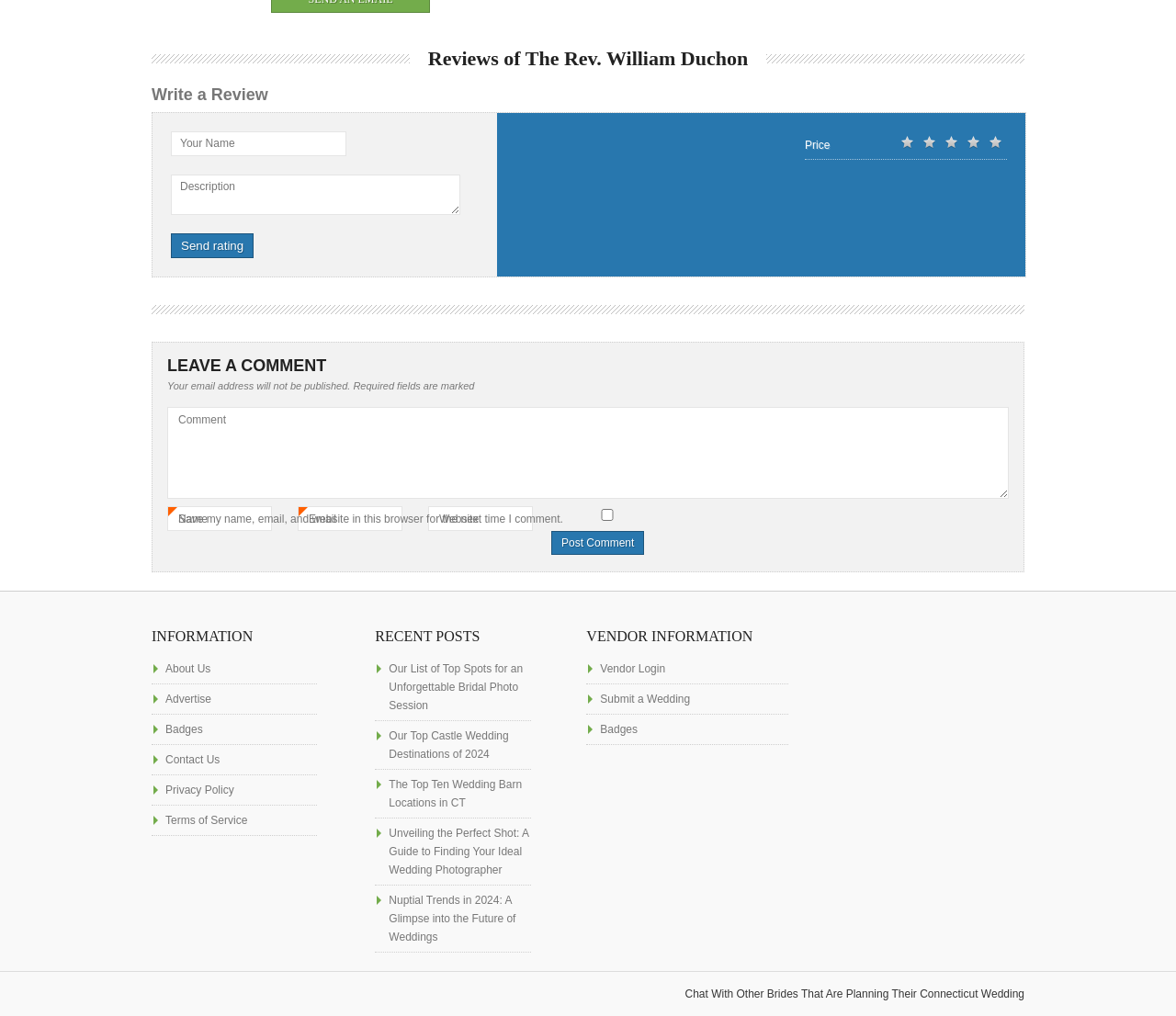Identify the bounding box coordinates of the region that should be clicked to execute the following instruction: "Send rating".

[0.145, 0.23, 0.216, 0.254]